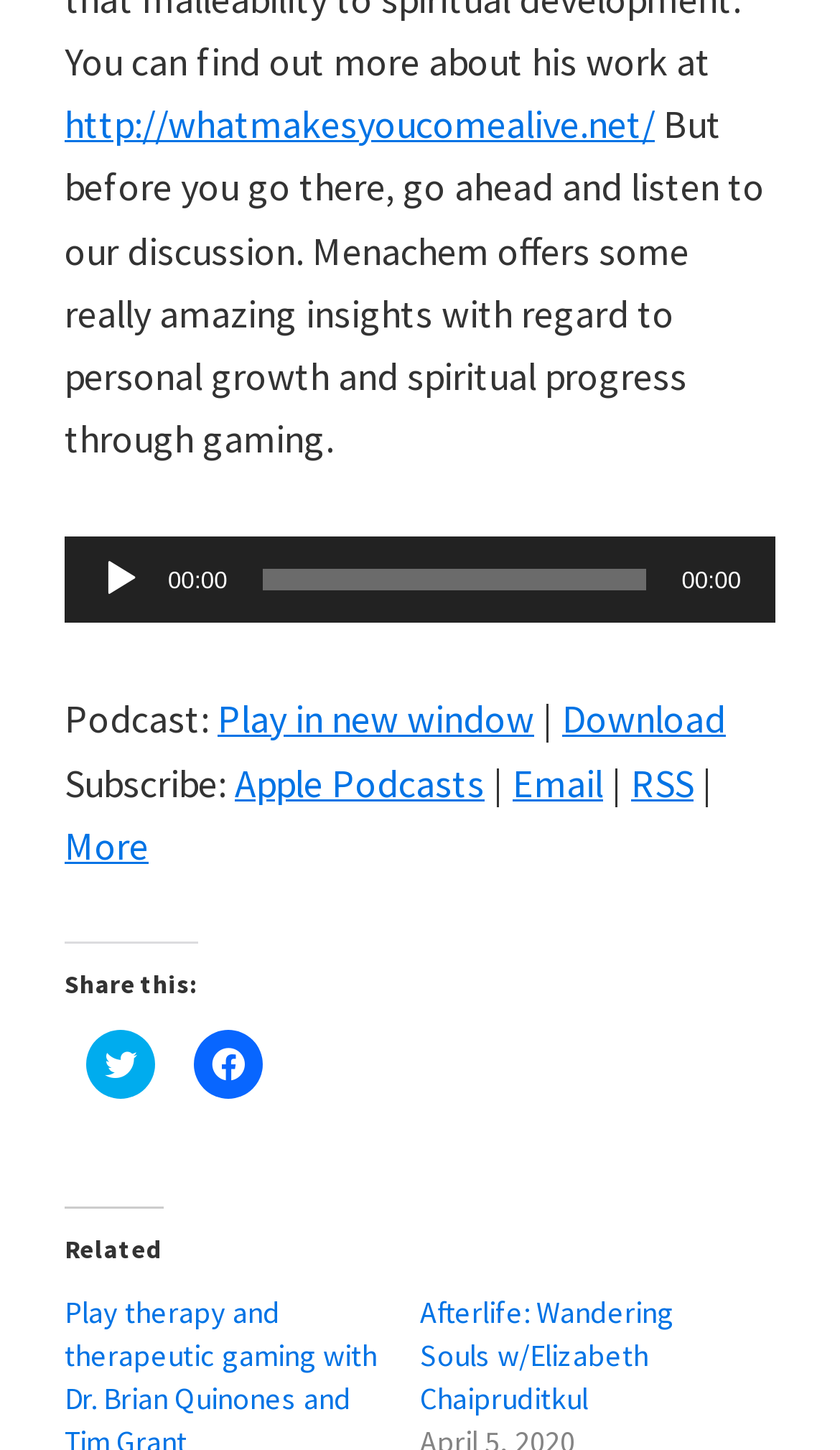Determine the bounding box coordinates of the clickable region to follow the instruction: "Share on Twitter".

[0.103, 0.71, 0.185, 0.757]